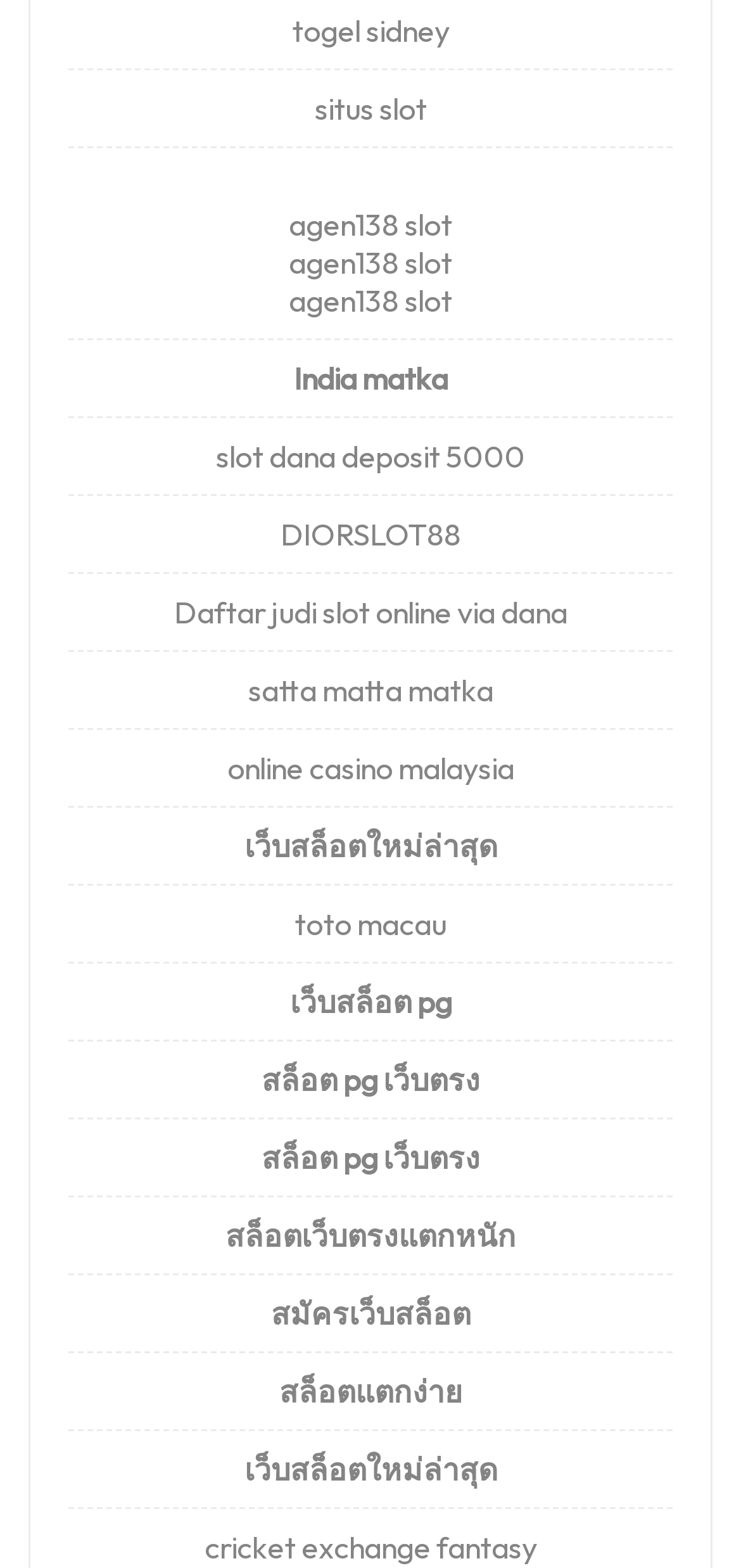Use one word or a short phrase to answer the question provided: 
What is the first link on the webpage?

togel sidney